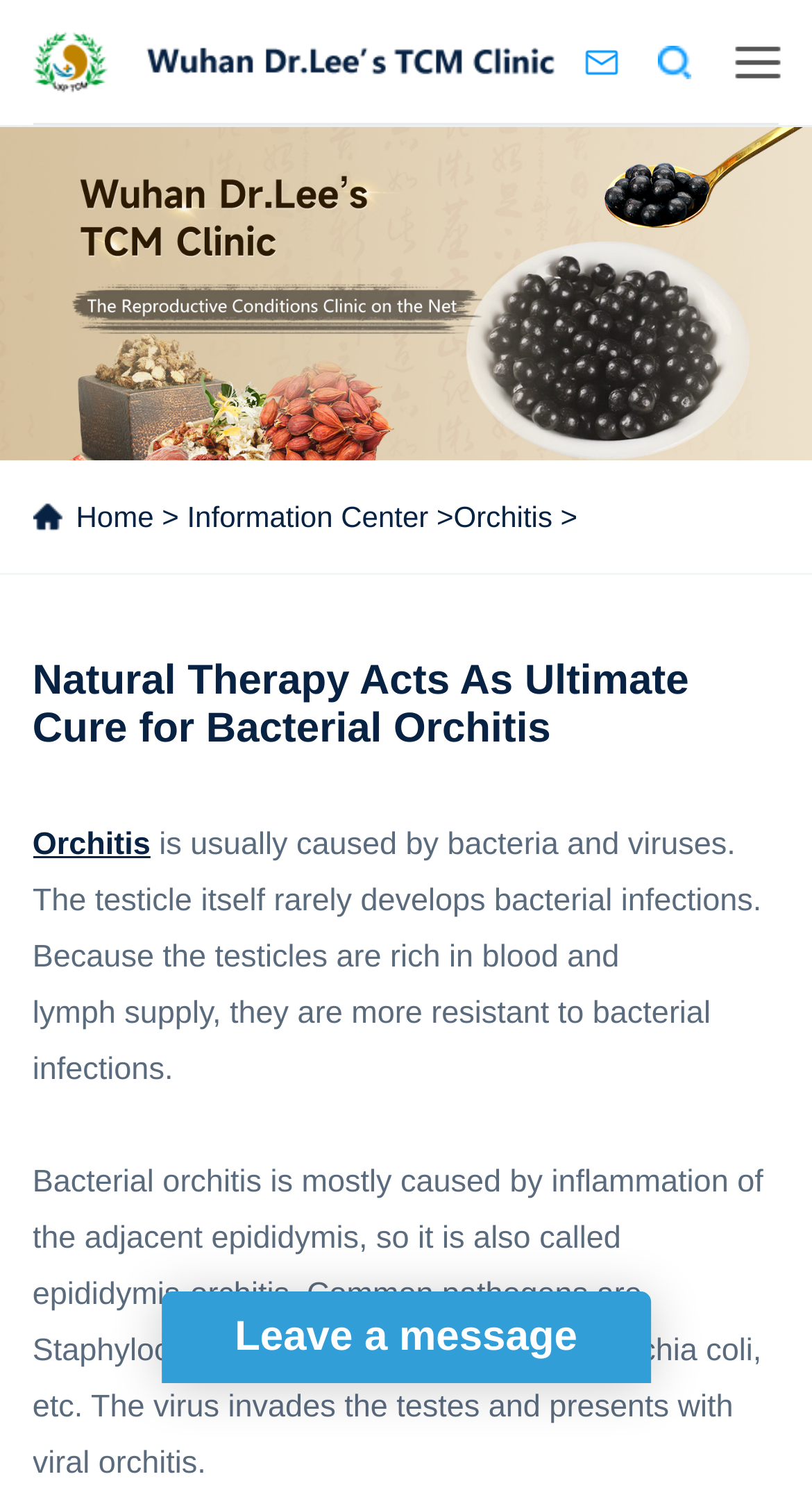What is the name of the clinic? Observe the screenshot and provide a one-word or short phrase answer.

Wuhan Dr.lees TCM Clinic